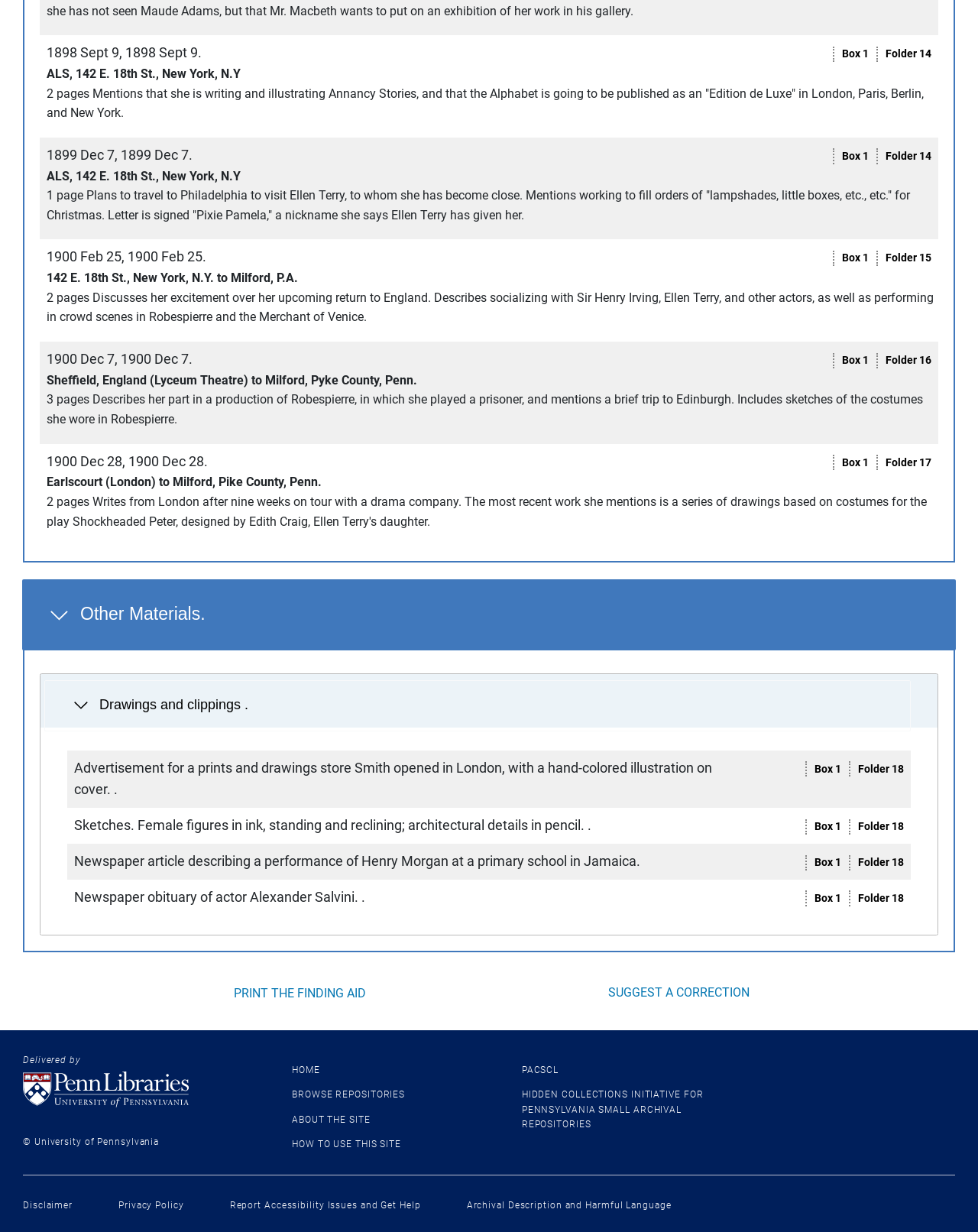What is the name of the university mentioned in the webpage?
Look at the screenshot and give a one-word or phrase answer.

University of Pennsylvania